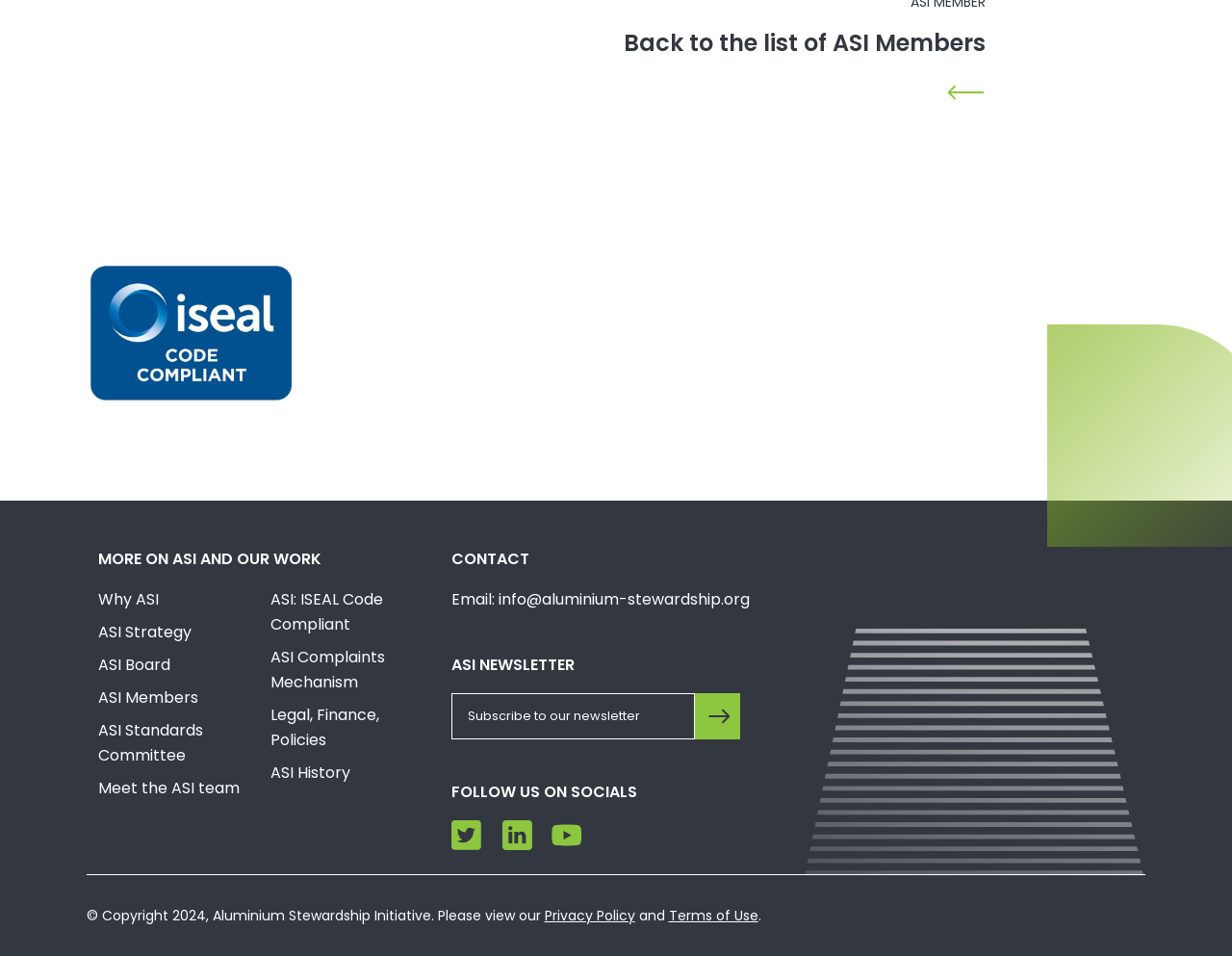How many social media links are there?
Please provide a comprehensive answer based on the information in the image.

Under the 'FOLLOW US ON SOCIALS' section, there are 3 social media links, which are not explicitly labeled but are represented by icons.